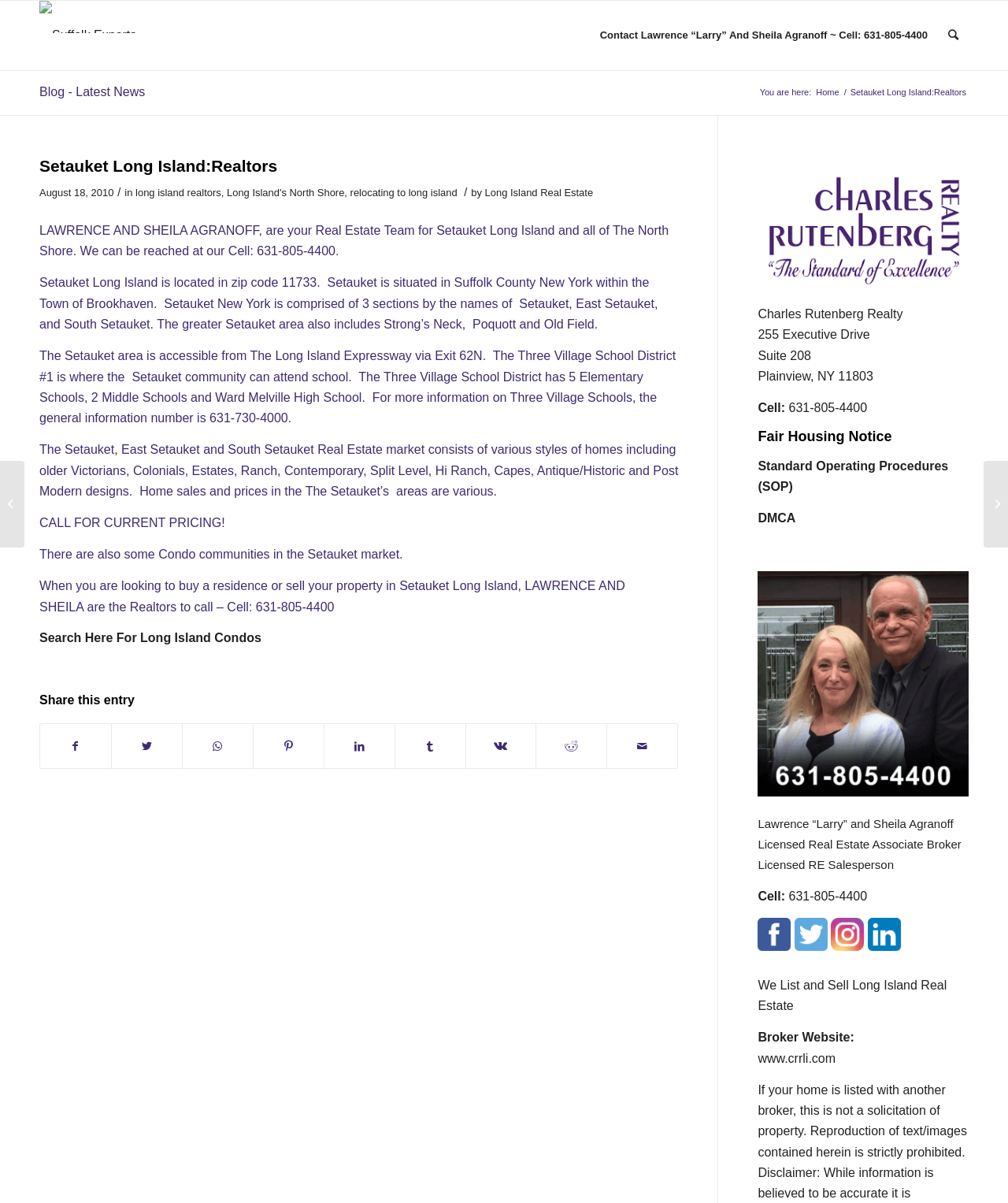Pinpoint the bounding box coordinates for the area that should be clicked to perform the following instruction: "Go to 'Home'".

[0.807, 0.072, 0.835, 0.082]